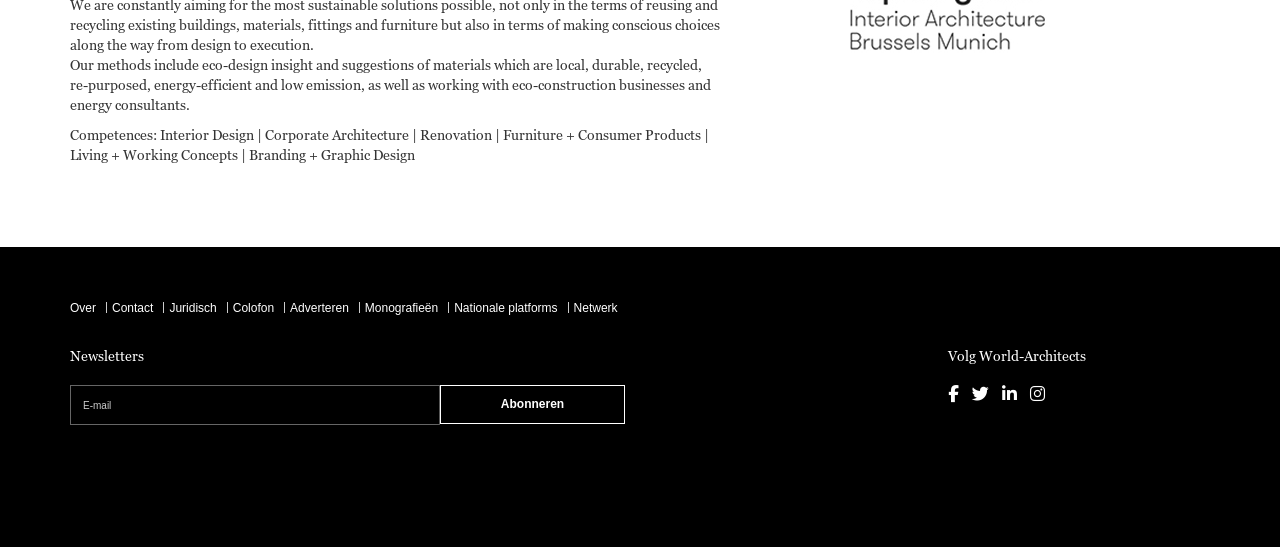Using the information from the screenshot, answer the following question thoroughly:
What is the purpose of the textbox?

The textbox is labeled 'E-mail' and is located next to a button that says 'Abonneren', which suggests that the purpose of the textbox is to enter an E-mail address, likely to subscribe to a newsletter.